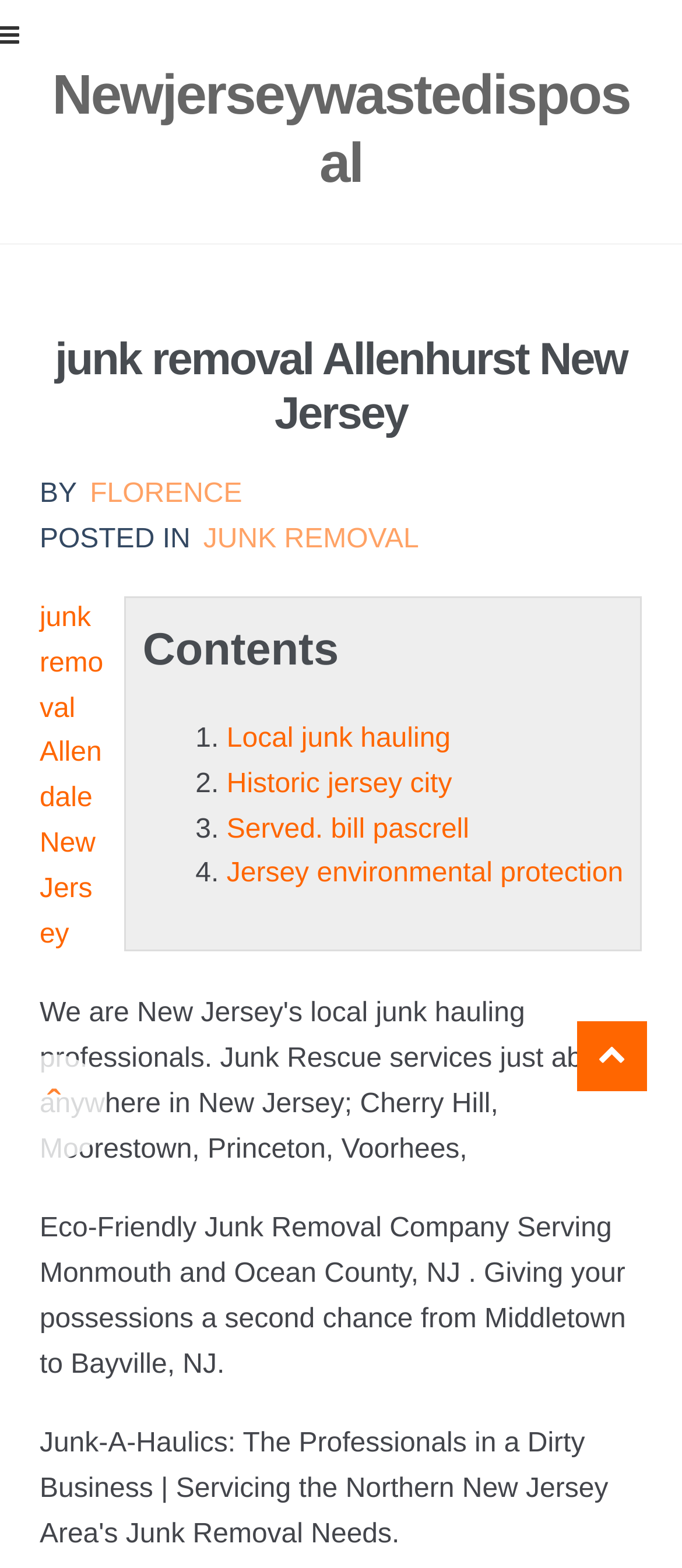What is the name of the junk removal company?
Give a comprehensive and detailed explanation for the question.

I found the answer by looking at the link with the text 'Newjerseywastedisposal' which is likely the name of the company providing junk removal services.